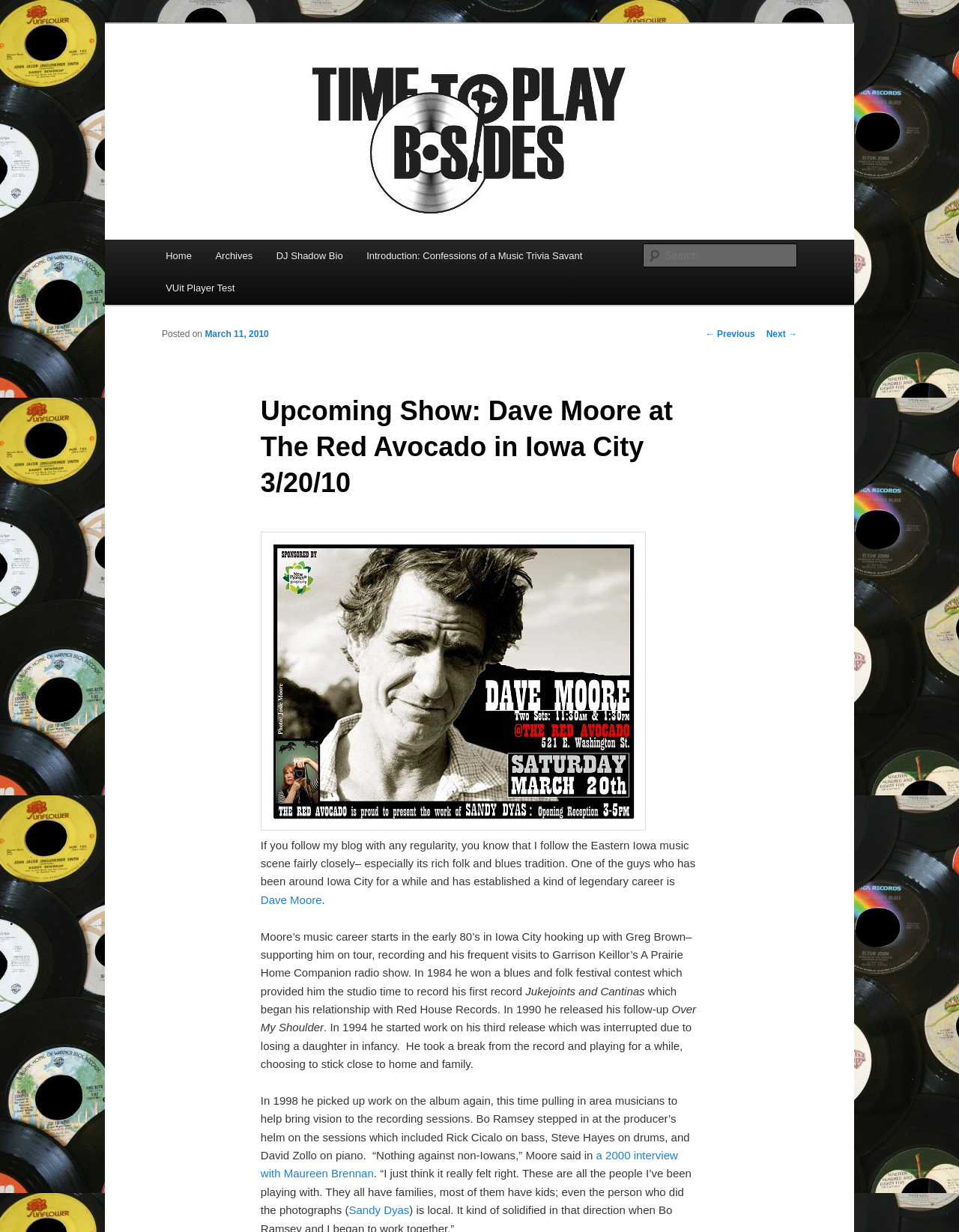Show the bounding box coordinates for the element that needs to be clicked to execute the following instruction: "Search for something". Provide the coordinates in the form of four float numbers between 0 and 1, i.e., [left, top, right, bottom].

[0.671, 0.198, 0.831, 0.217]